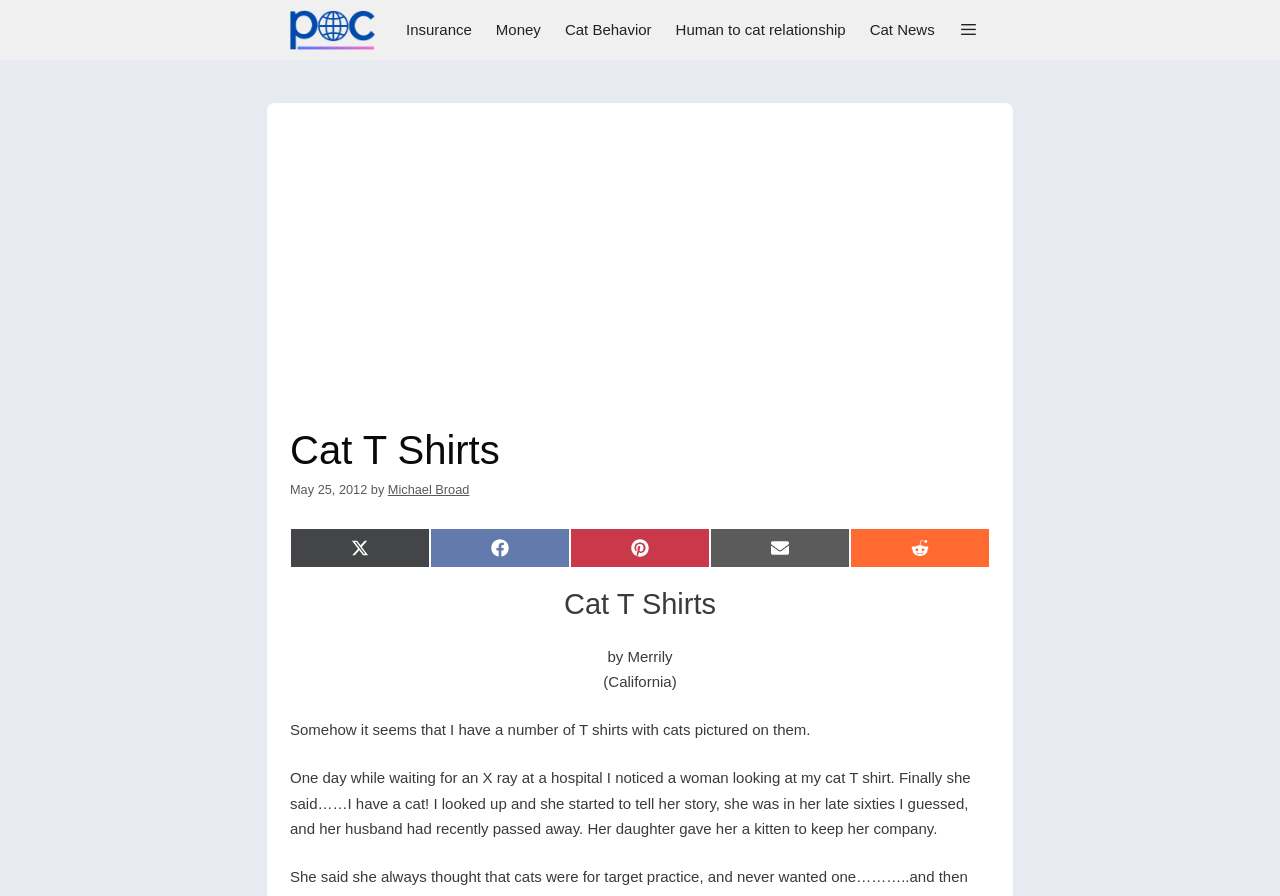Use the details in the image to answer the question thoroughly: 
What is the topic of the article?

The topic of the article can be determined by looking at the heading 'Cat T Shirts' which appears twice on the webpage, indicating that the article is about cat-themed T-shirts.